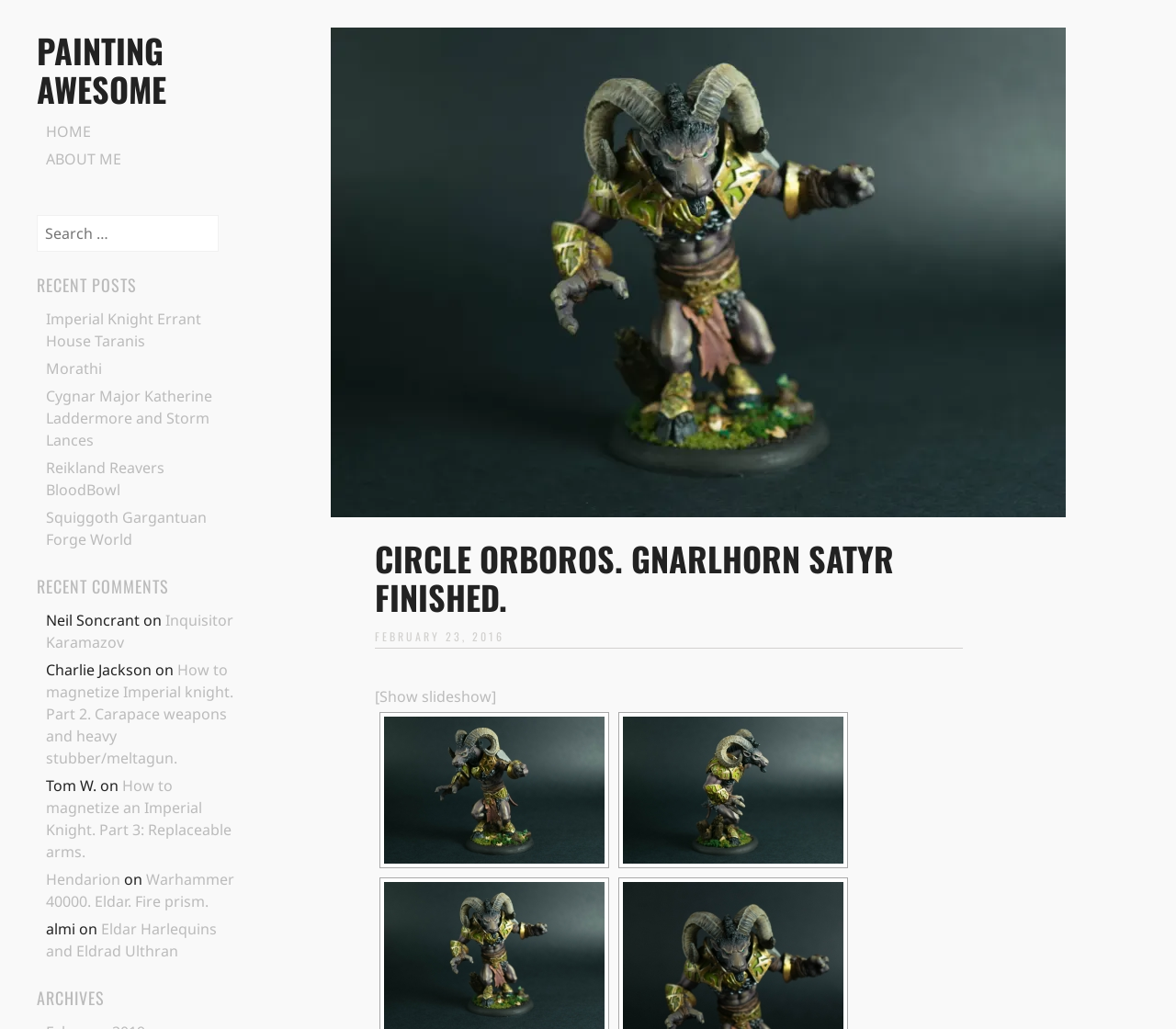Identify the bounding box coordinates of the clickable section necessary to follow the following instruction: "Click on the 'HOME' link". The coordinates should be presented as four float numbers from 0 to 1, i.e., [left, top, right, bottom].

[0.039, 0.118, 0.077, 0.138]